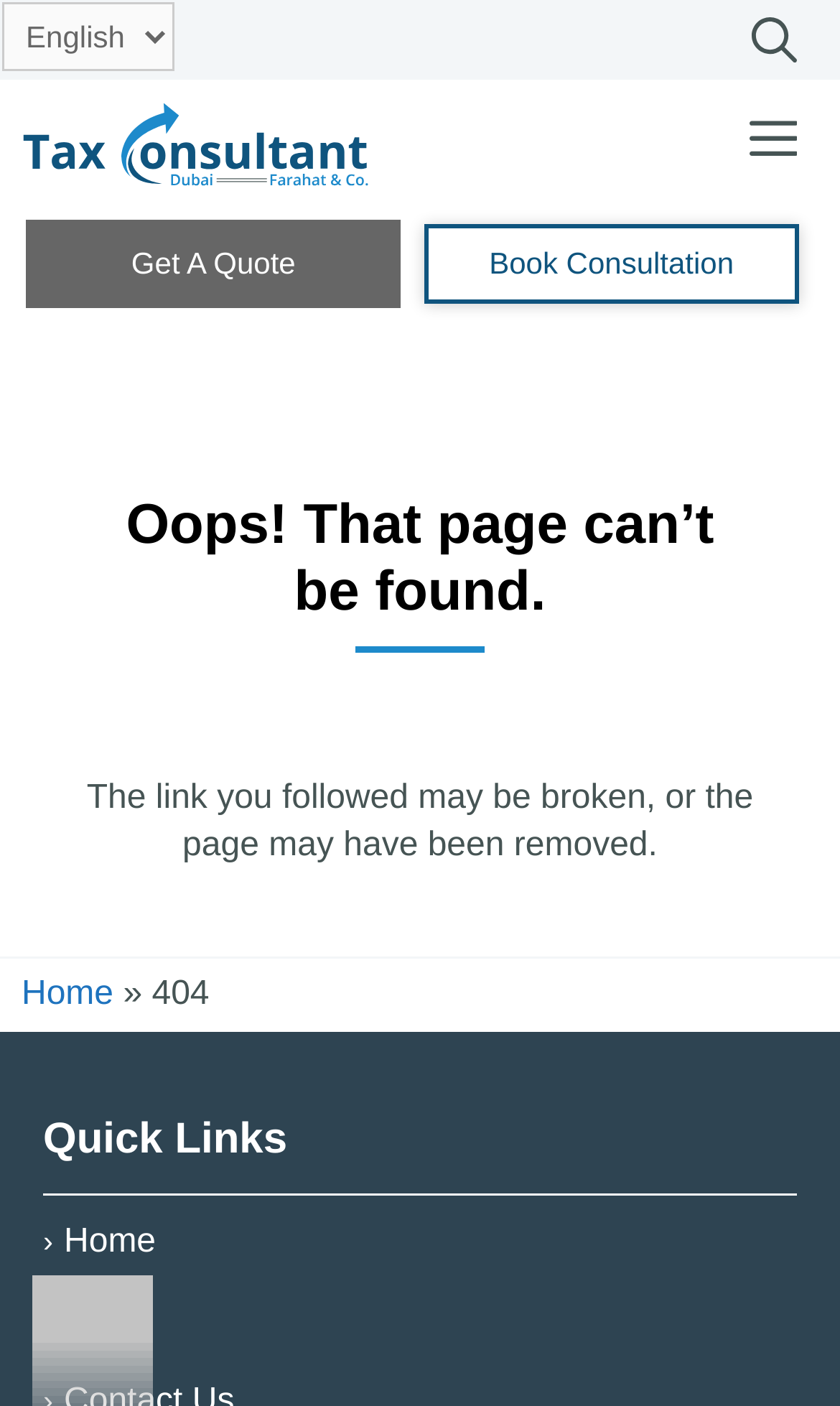Please analyze the image and provide a thorough answer to the question:
What is the error message displayed on the page?

The error message is displayed in the header section of the page, which indicates that the link followed may be broken or the page may have been removed.